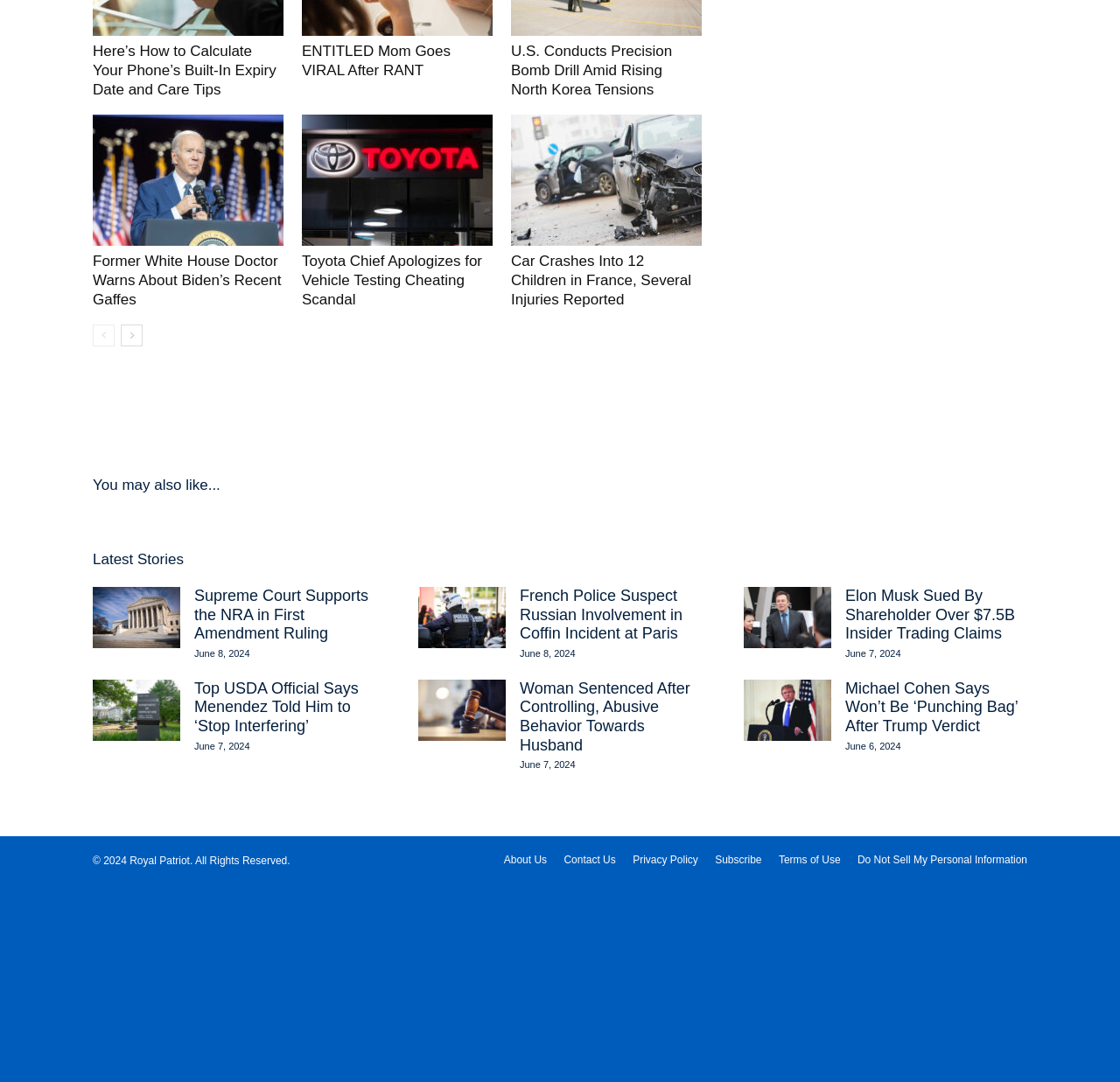What is the name of the website?
Your answer should be a single word or phrase derived from the screenshot.

Royal Patriot